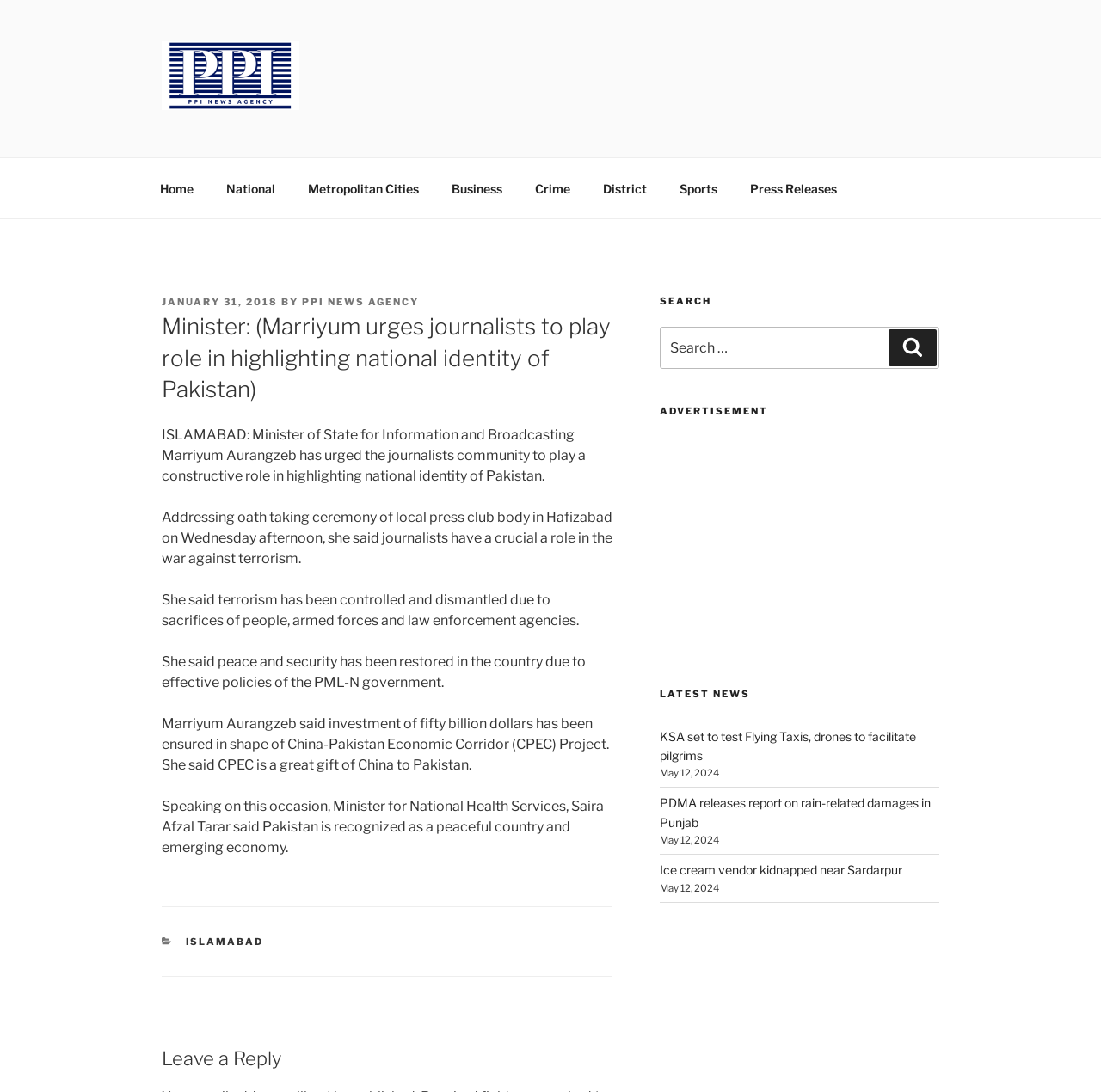Write an exhaustive caption that covers the webpage's main aspects.

The webpage appears to be a news article from PPI News Agency. At the top, there is a logo and a link to the agency's name, followed by a navigation menu with various categories such as Home, National, Metropolitan Cities, Business, Crime, District, Sports, and Press Releases.

Below the navigation menu, the main article is displayed. The article's title, "Minister: (Marriyum urges journalists to play role in highlighting national identity of Pakistan)", is prominently displayed, followed by a brief summary of the article. The article itself is divided into several paragraphs, discussing the Minister of State for Information and Broadcasting's speech at a local press club, where she urged journalists to play a constructive role in highlighting Pakistan's national identity.

To the right of the article, there is a sidebar with several sections, including a search bar, an advertisement, and a list of latest news articles with their corresponding dates. The latest news articles include titles such as "KSA set to test Flying Taxis, drones to facilitate pilgrims", "PDMA releases report on rain-related damages in Punjab", and "Ice cream vendor kidnapped near Sardarpur".

At the bottom of the page, there is a footer section with a list of categories. Above the footer, there is a section that allows users to leave a reply or comment on the article.